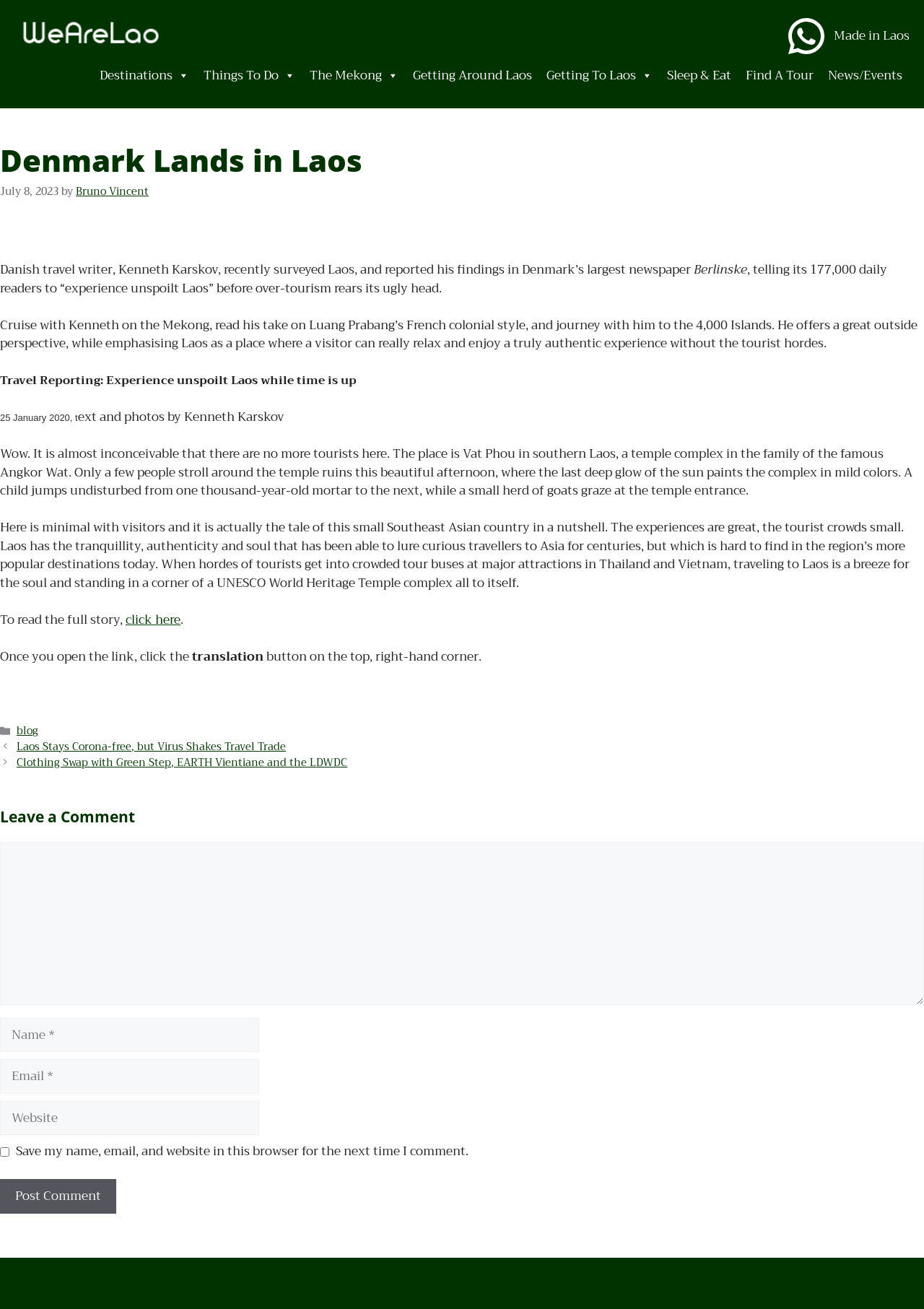What is the name of the Danish travel writer?
Answer the question with as much detail as you can, using the image as a reference.

The answer can be found in the article section where it mentions 'Danish travel writer, Kenneth Karskov, recently surveyed Laos...'.